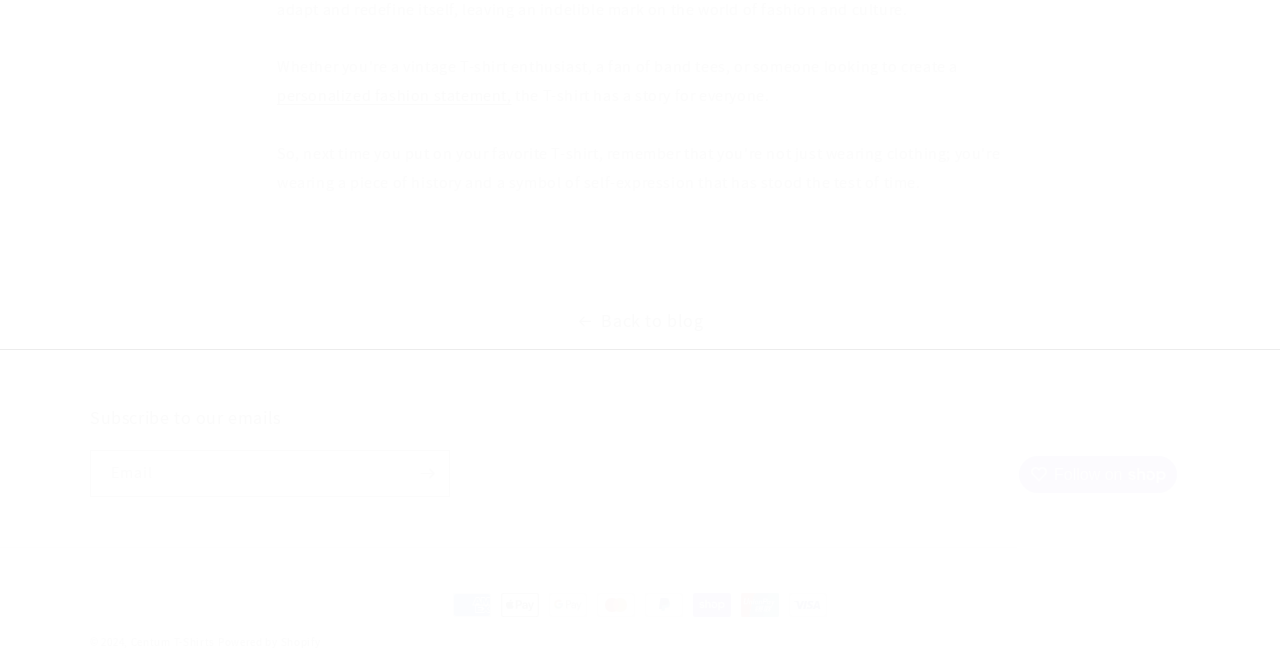Respond to the question below with a single word or phrase:
What payment methods are accepted?

Multiple